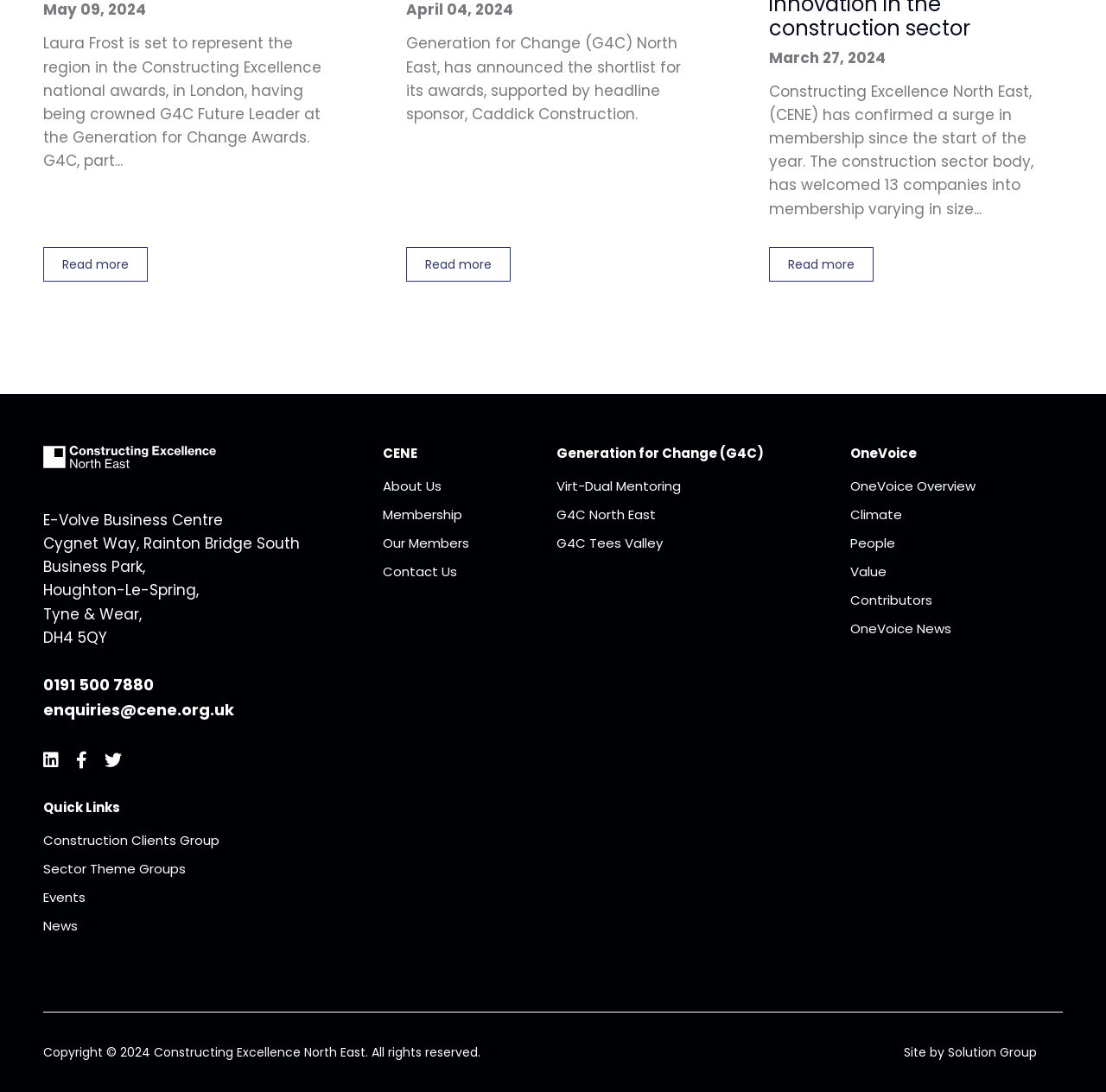Given the webpage screenshot and the description, determine the bounding box coordinates (top-left x, top-left y, bottom-right x, bottom-right y) that define the location of the UI element matching this description: 0191 500 7880

[0.039, 0.617, 0.139, 0.637]